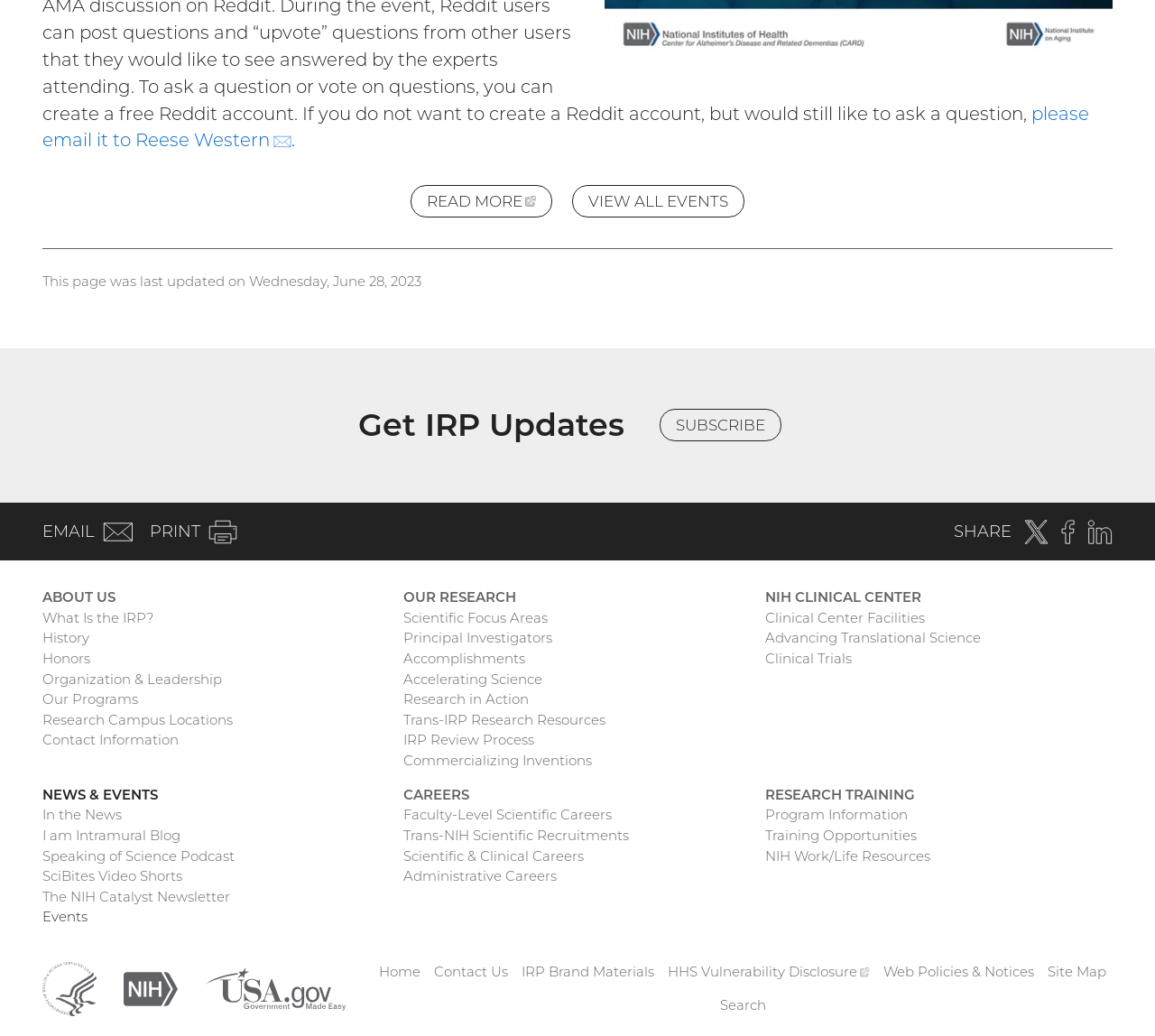Please find the bounding box for the following UI element description. Provide the coordinates in (top-left x, top-left y, bottom-right x, bottom-right y) format, with values between 0 and 1: Contact Us

[0.376, 0.929, 0.44, 0.946]